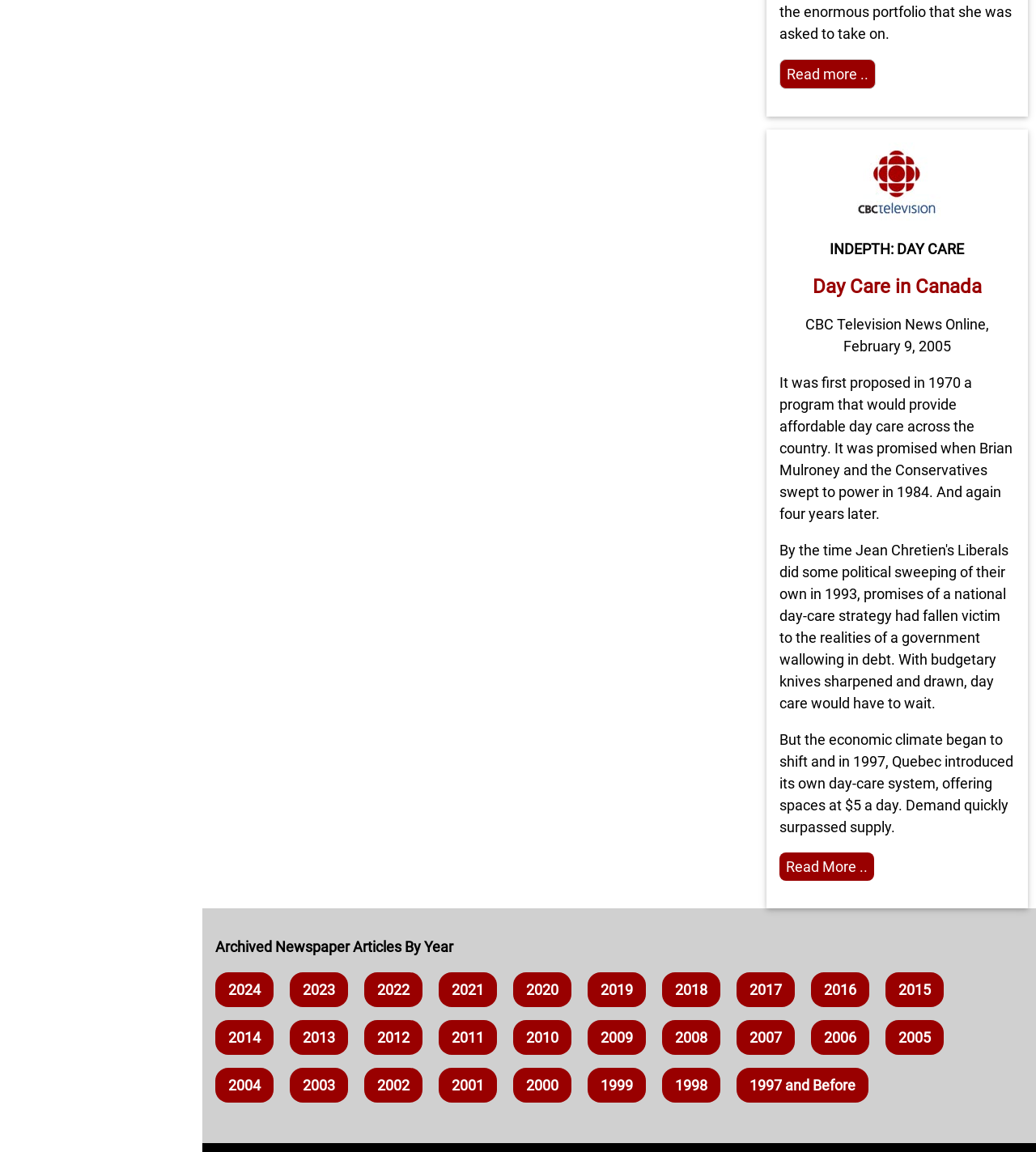Show the bounding box coordinates for the HTML element as described: "Books About Parental Alienation".

[0.0, 0.684, 0.191, 0.706]